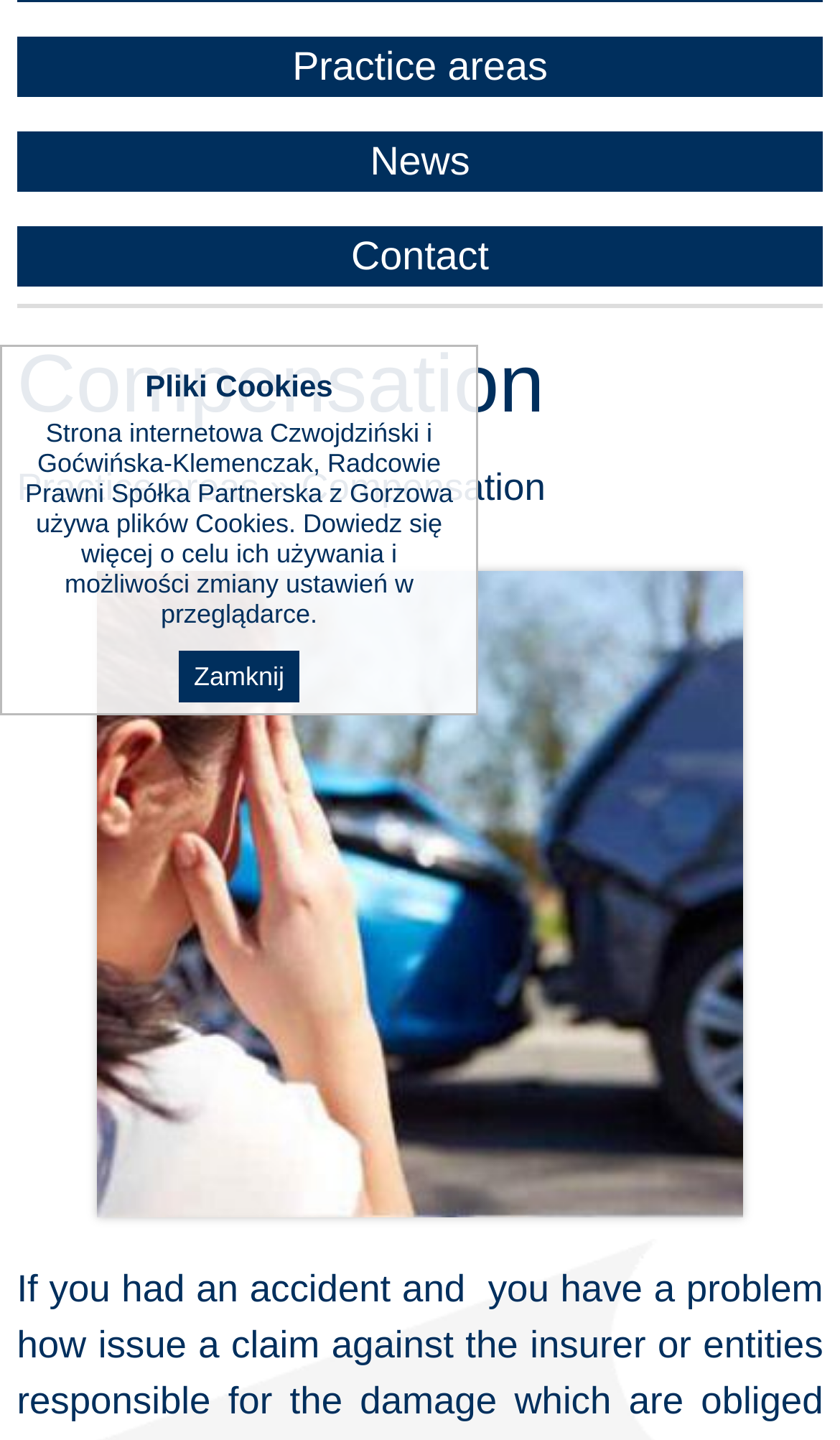Identify the bounding box coordinates for the UI element described as: "Zamknij".

[0.213, 0.452, 0.356, 0.488]